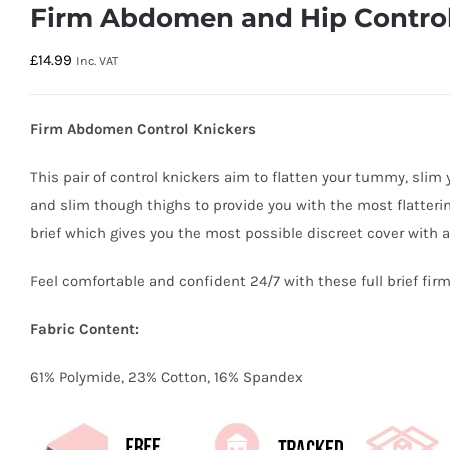What is the percentage of Polymide in the fabric composition?
Please elaborate on the answer to the question with detailed information.

According to the caption, the fabric composition includes 61% Polymide, which is a key component of the material used to make the control knickers.